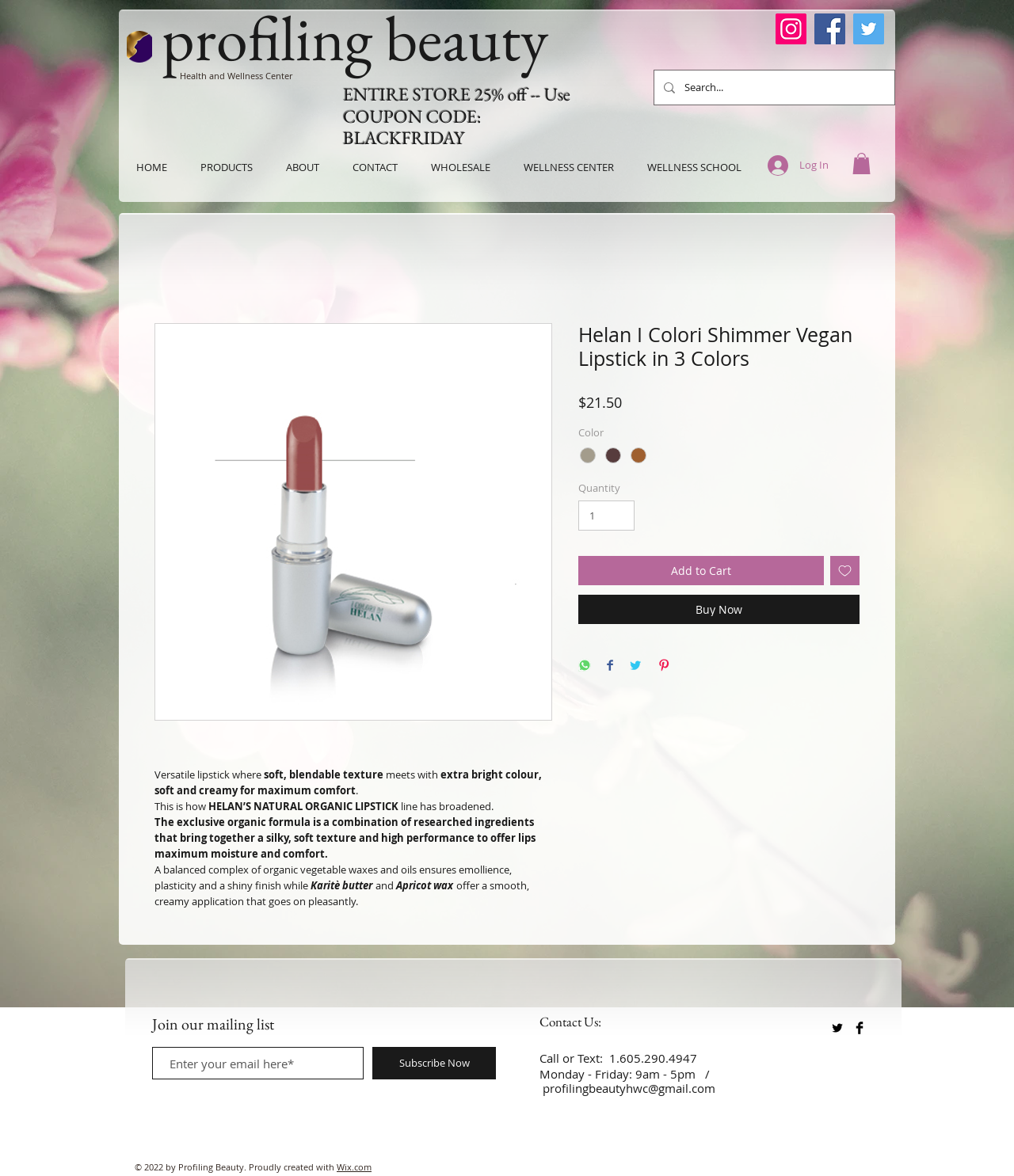What is the contact phone number?
Please provide a comprehensive answer based on the contents of the image.

I found the answer by looking at the StaticText element with the text 'Call or Text: 1.605.290.4947' which suggests that it is the contact phone number.